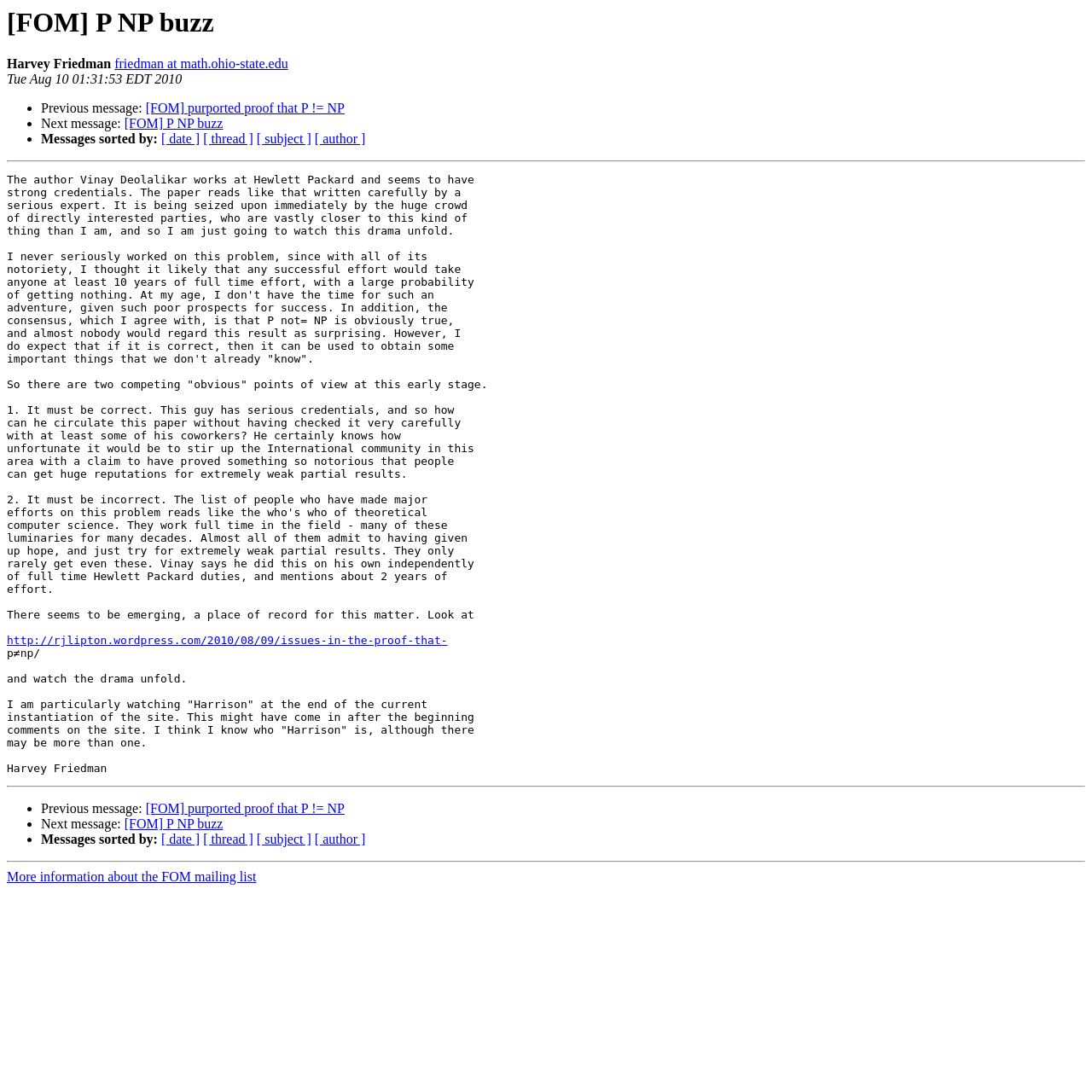Identify the bounding box coordinates of the element that should be clicked to fulfill this task: "Read more about the purported proof that P!= NP". The coordinates should be provided as four float numbers between 0 and 1, i.e., [left, top, right, bottom].

[0.133, 0.093, 0.316, 0.106]